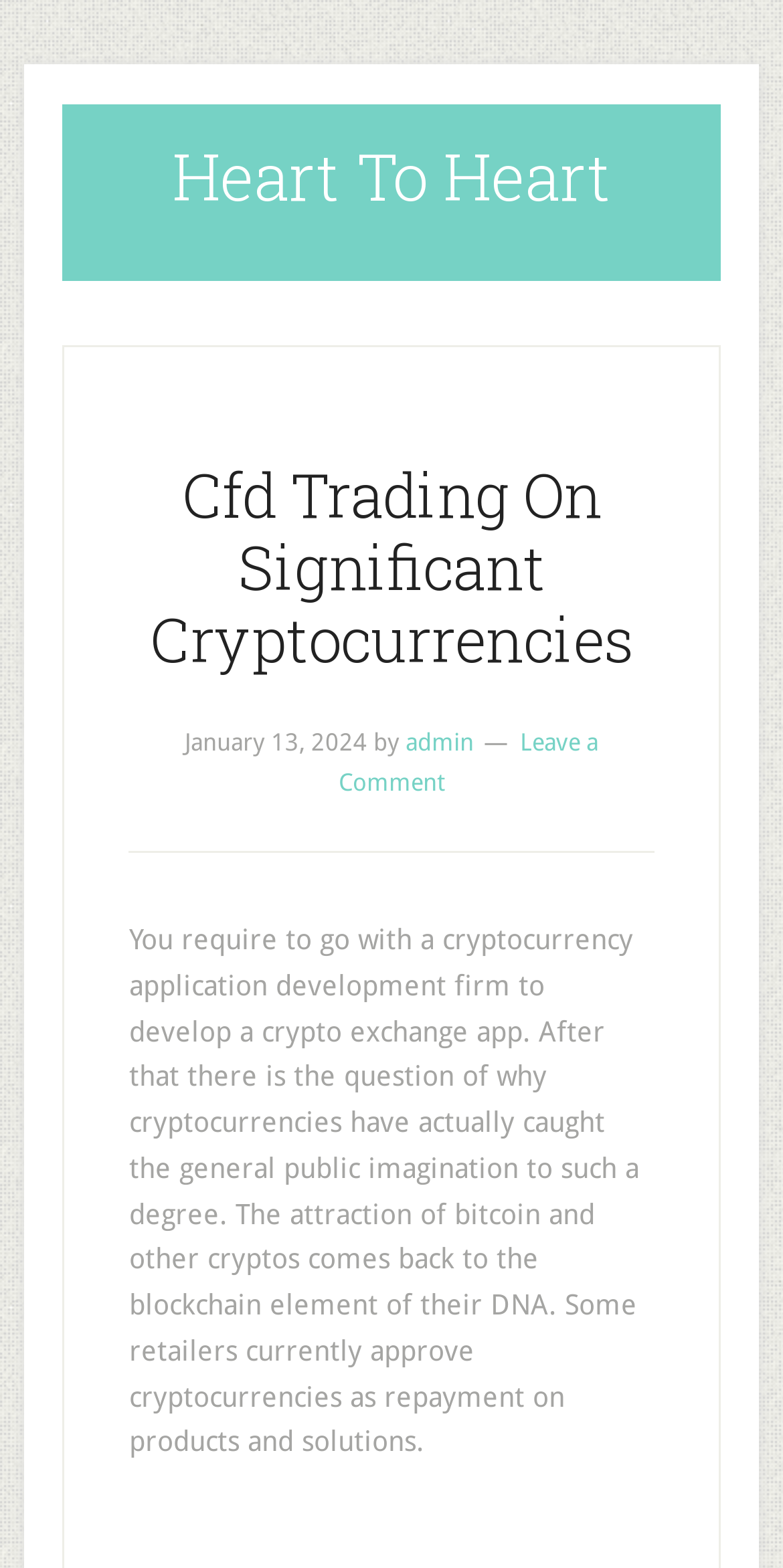Identify the bounding box of the HTML element described as: "admin".

[0.518, 0.465, 0.605, 0.483]